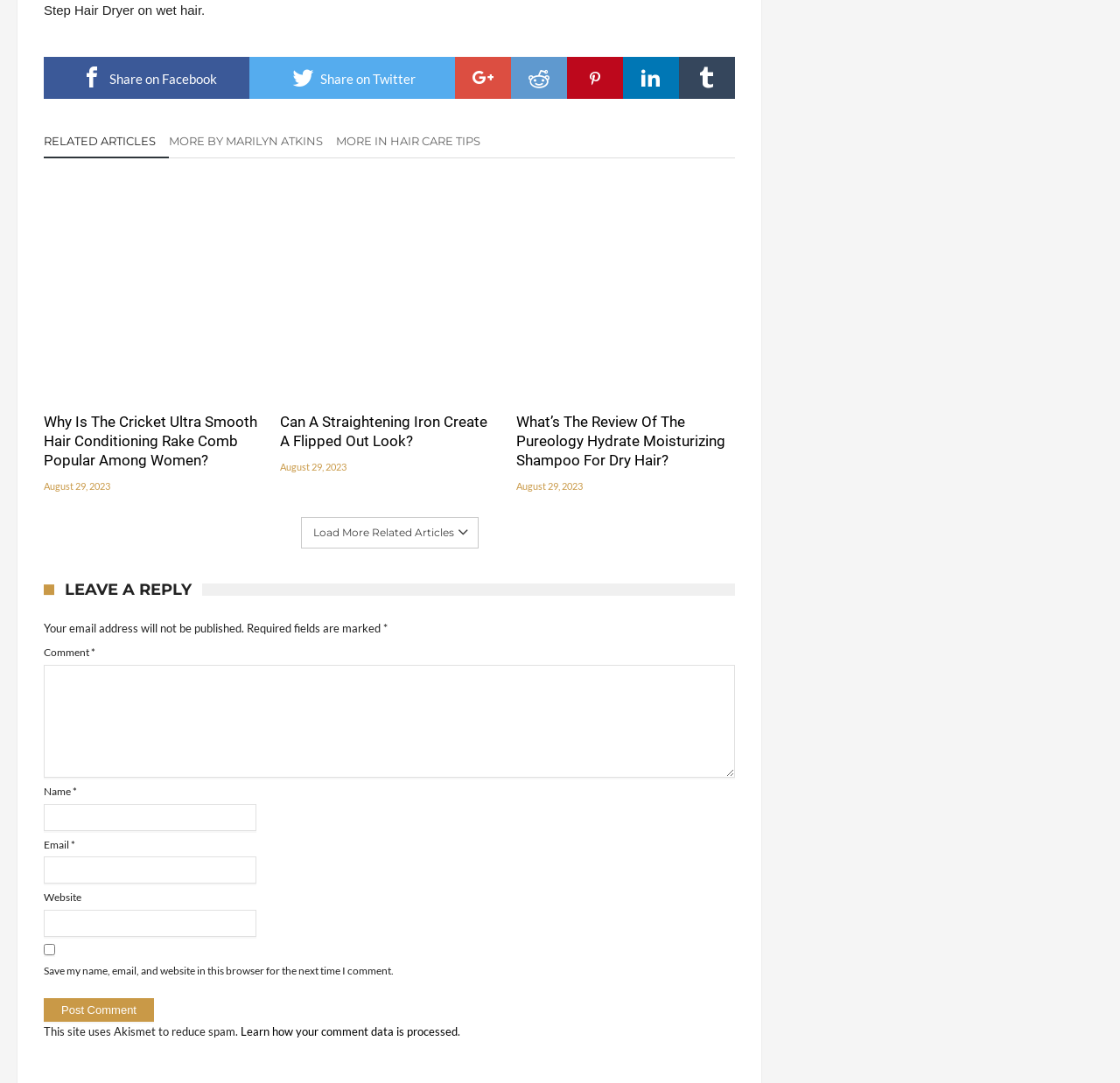What is the topic of the webpage?
Based on the image, answer the question with as much detail as possible.

The webpage appears to be a blog or article about hair care tips, as evidenced by the headings and links on the page, such as 'Why Is The Cricket Ultra Smooth Hair Conditioning Rake Comb Popular Among Women?' and 'What’s The Review Of The Pureology Hydrate Moisturizing Shampoo For Dry Hair?'